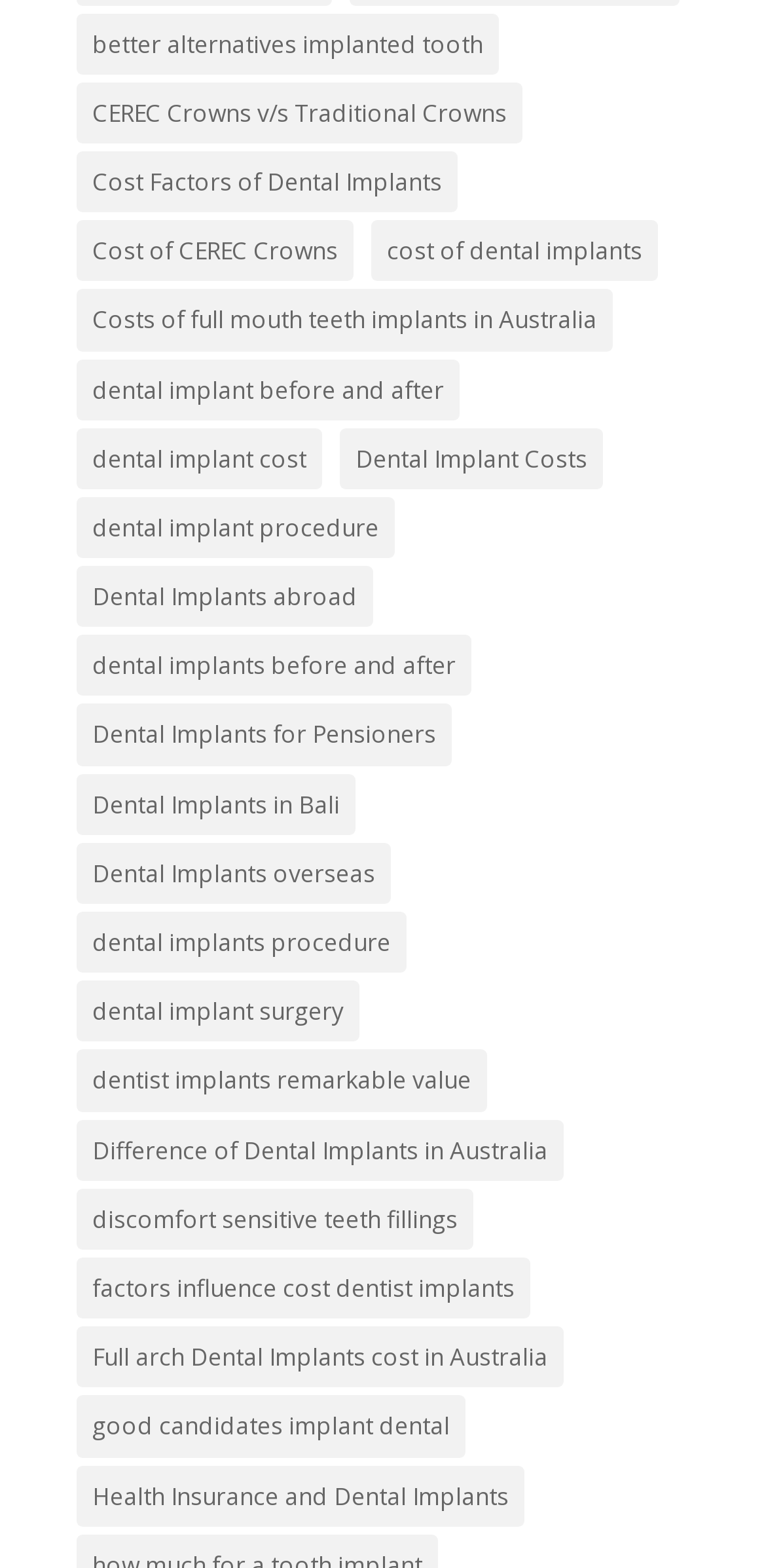Determine the bounding box coordinates for the area that should be clicked to carry out the following instruction: "read about the dental implant procedure".

[0.1, 0.317, 0.515, 0.356]